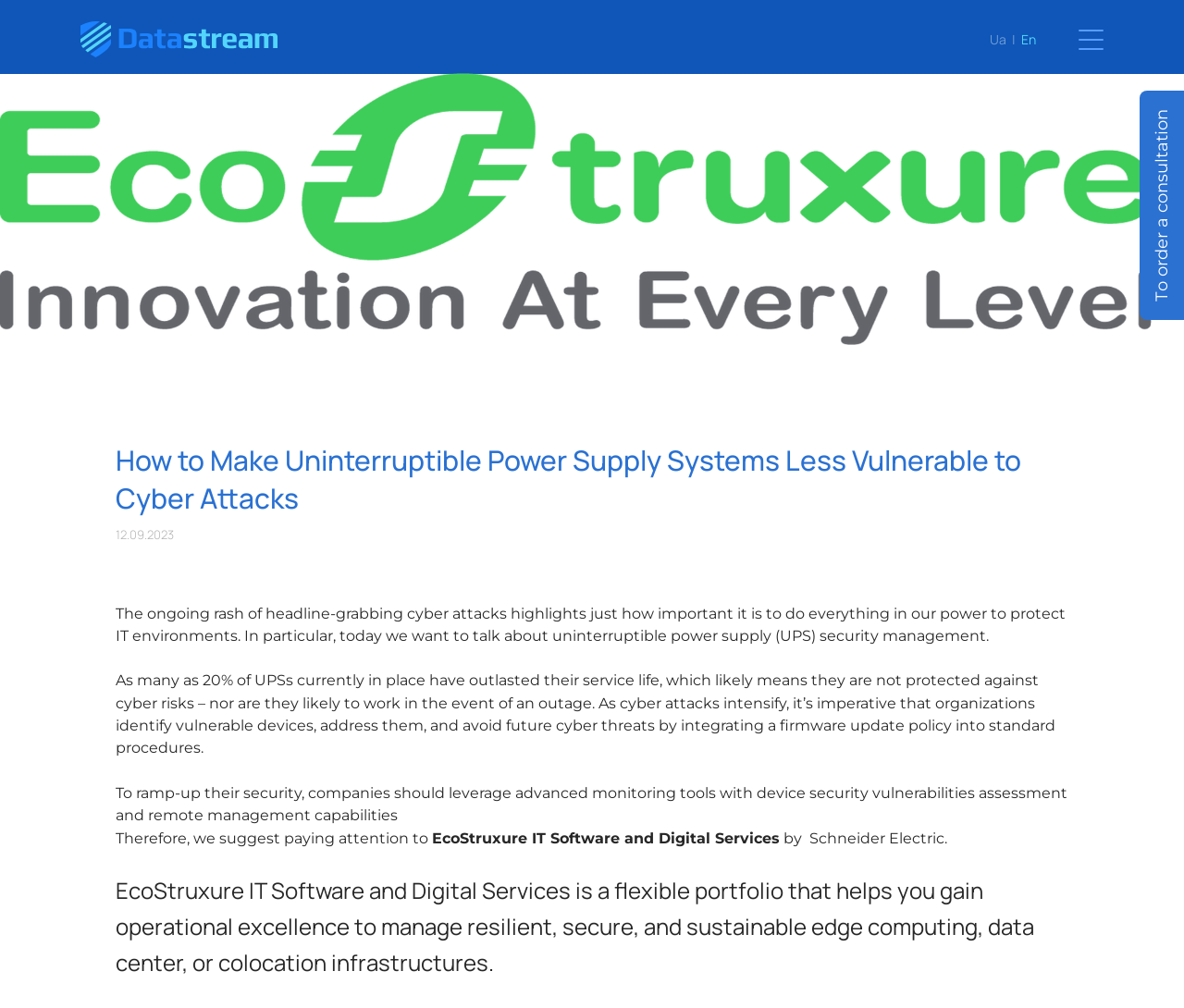What action is suggested to ramp up security?
Please provide a full and detailed response to the question.

I found this information in the static text element that suggests leveraging advanced monitoring tools to ramp up security, which is 'To ramp-up their security, companies should leverage advanced monitoring tools with device security vulnerabilities assessment and remote management capabilities'.